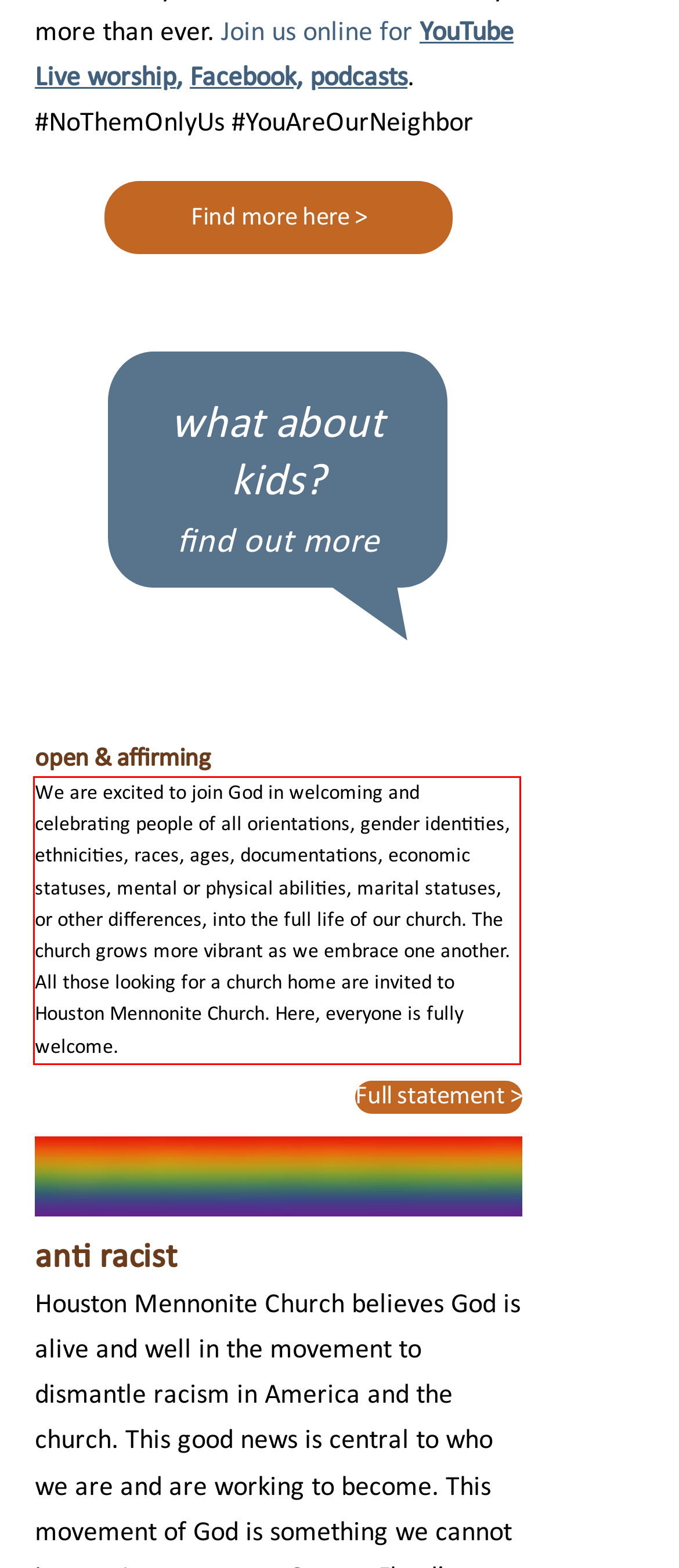Please perform OCR on the text content within the red bounding box that is highlighted in the provided webpage screenshot.

We are excited to join God in welcoming and celebrating people of all orientations, gender identities, ethnicities, races, ages, documentations, economic statuses, mental or physical abilities, marital statuses, or other differences, into the full life of our church. The church grows more vibrant as we embrace one another. All those looking for a church home are invited to Houston Mennonite Church. Here, everyone is fully welcome.